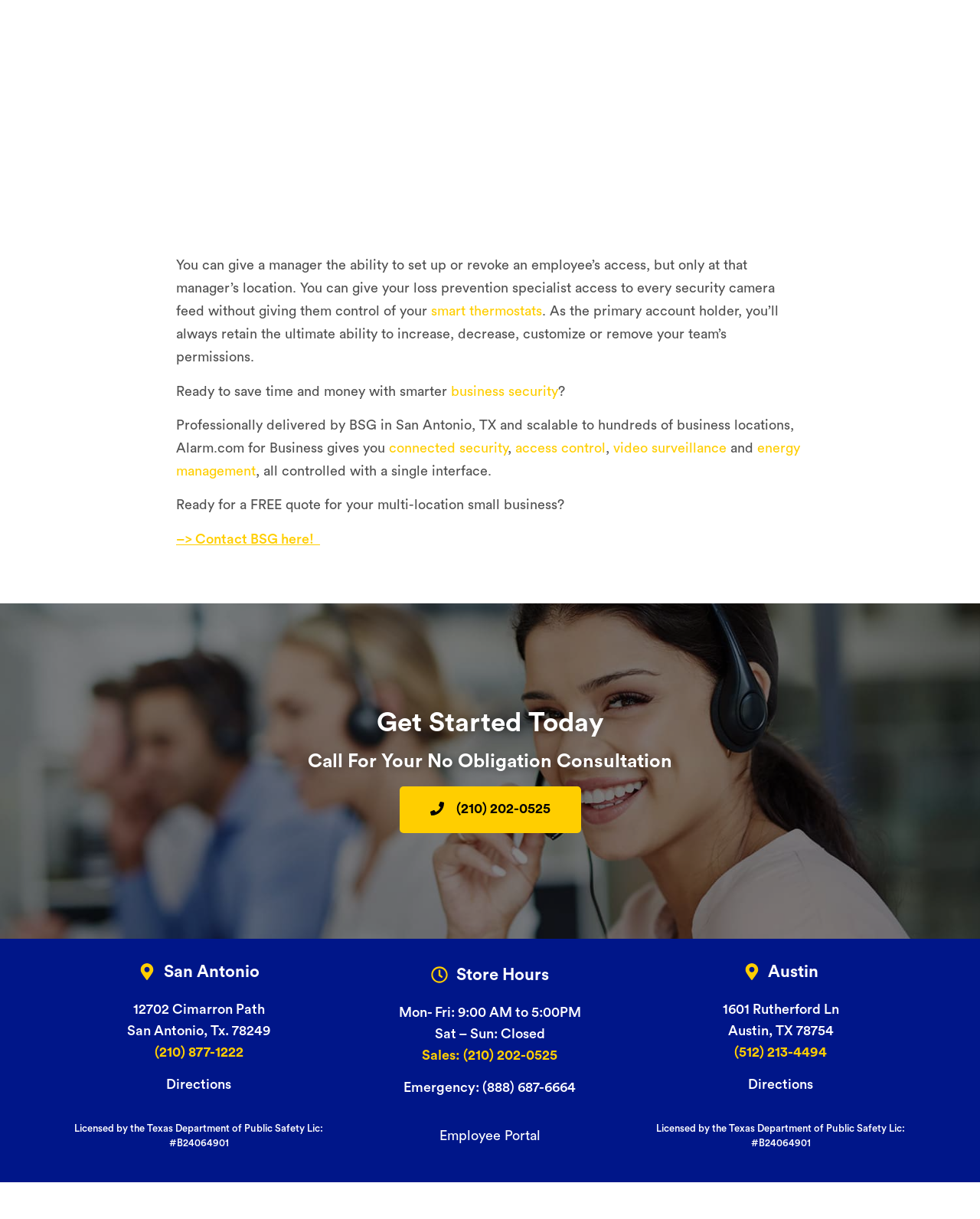Identify the bounding box coordinates for the element you need to click to achieve the following task: "Click on 'video surveillance'". Provide the bounding box coordinates as four float numbers between 0 and 1, in the form [left, top, right, bottom].

[0.626, 0.362, 0.741, 0.373]